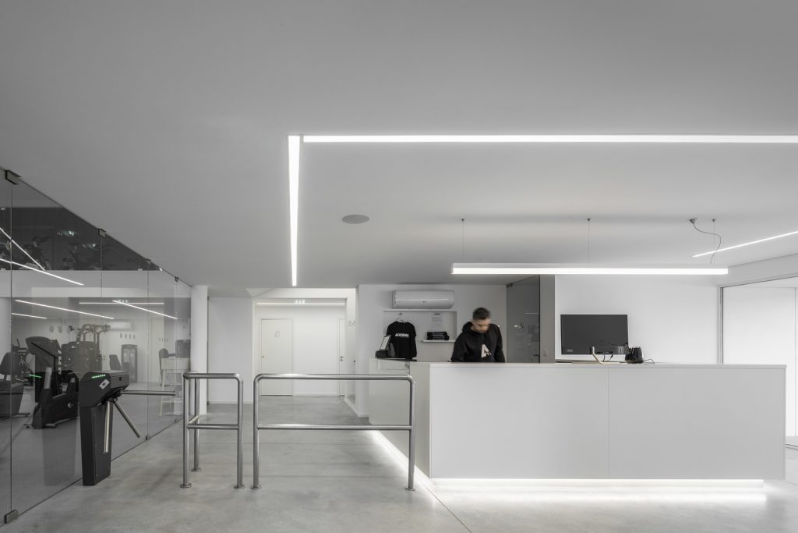What is the overall aesthetic of the gym reception area?
Look at the image and answer the question using a single word or phrase.

Contemporary